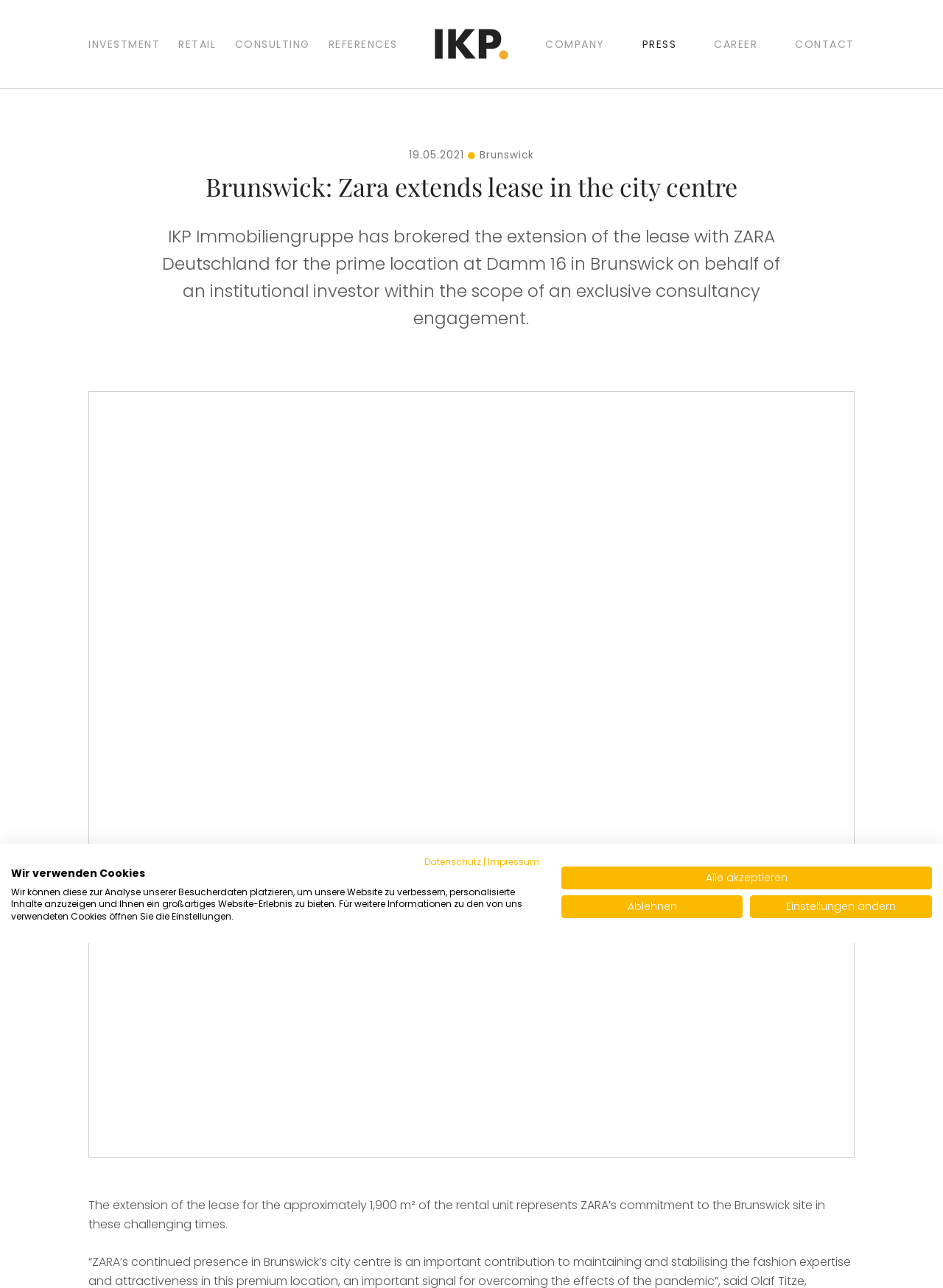Identify the bounding box coordinates of the part that should be clicked to carry out this instruction: "Read company information".

[0.578, 0.028, 0.641, 0.041]